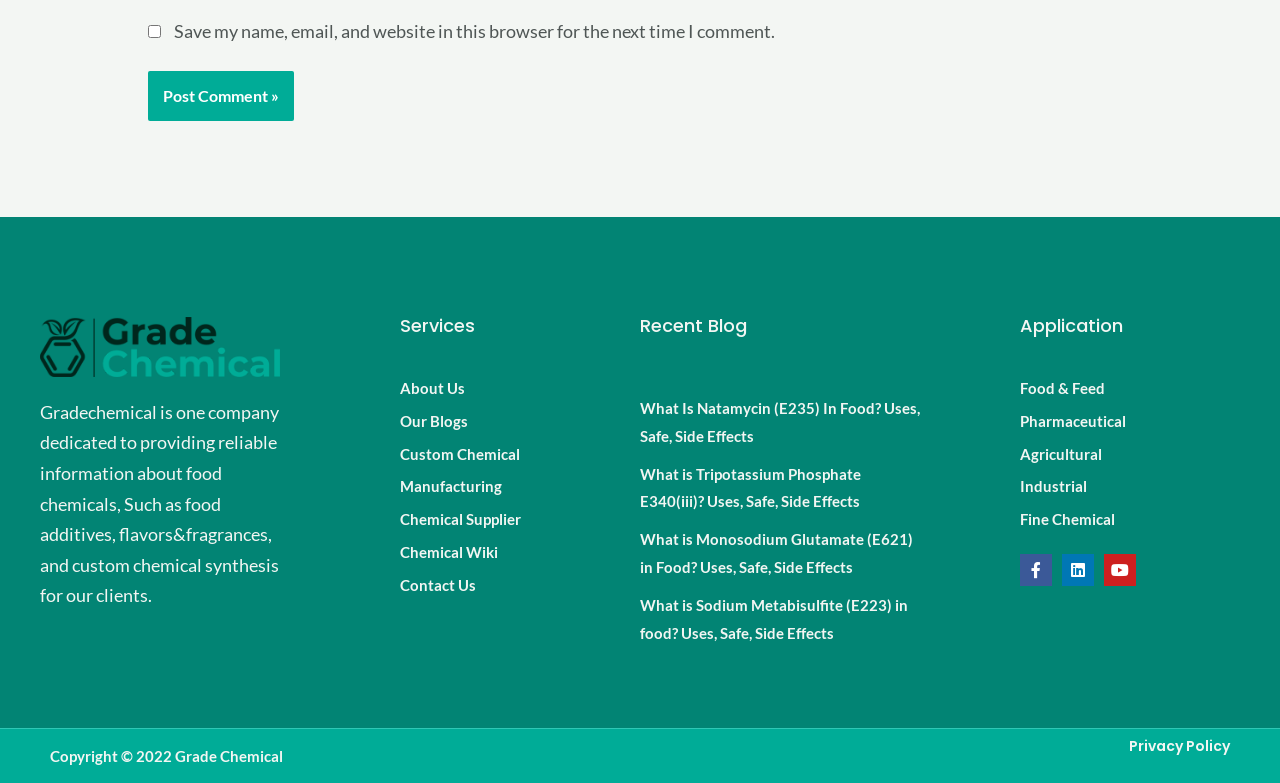Please answer the following query using a single word or phrase: 
What is the company name mentioned on the webpage?

Grade Chemical